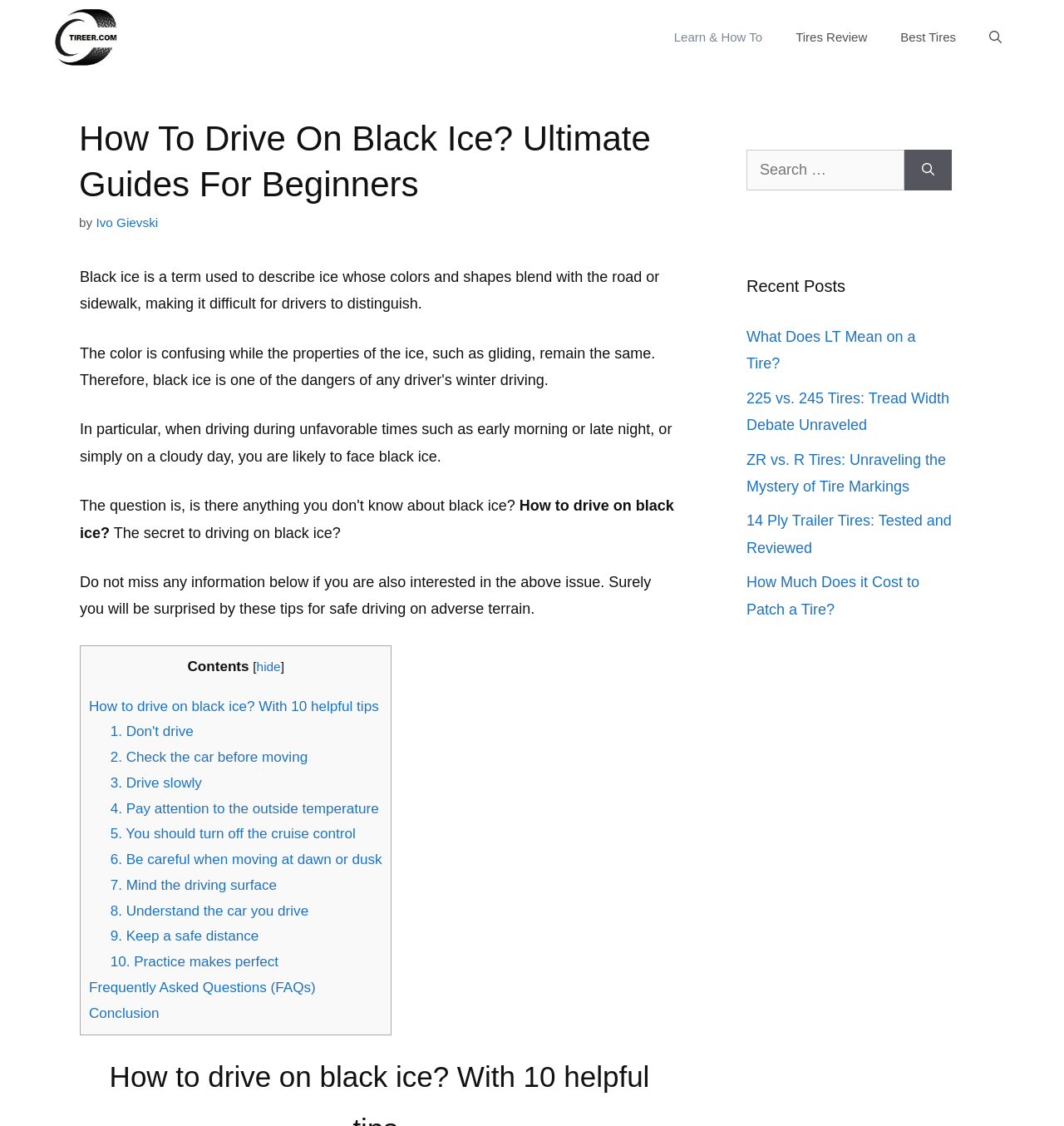What is the focus of the 'Recent Posts' section?
Answer the question with detailed information derived from the image.

The 'Recent Posts' section appears to be a list of recent articles or blog posts, and the titles of the posts, such as 'What Does LT Mean on a Tire?' and '225 vs. 245 Tires: Tread Width Debate Unraveled', suggest that they are related to tire-related topics.